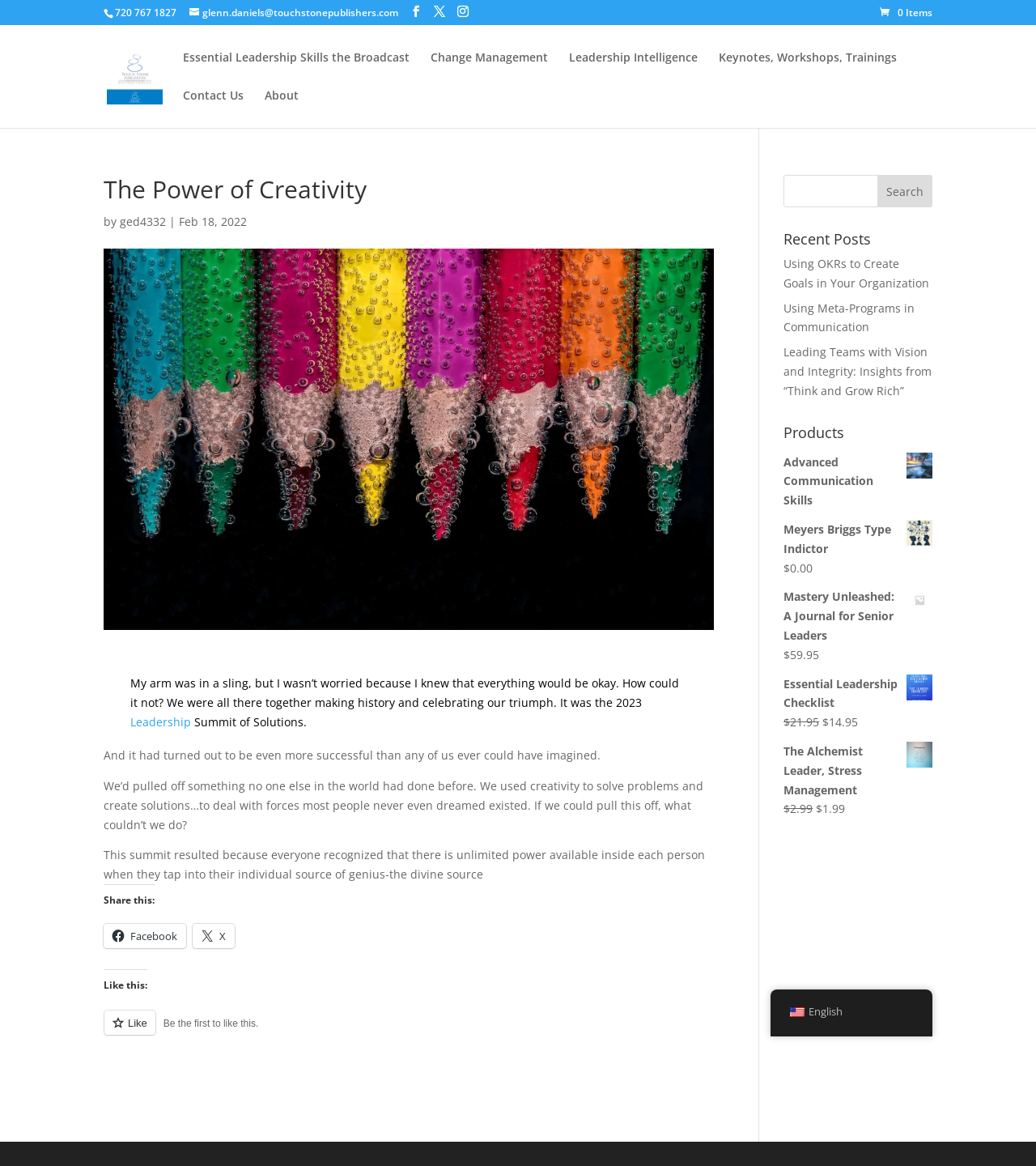Please give the bounding box coordinates of the area that should be clicked to fulfill the following instruction: "View FAQ". The coordinates should be in the format of four float numbers from 0 to 1, i.e., [left, top, right, bottom].

None